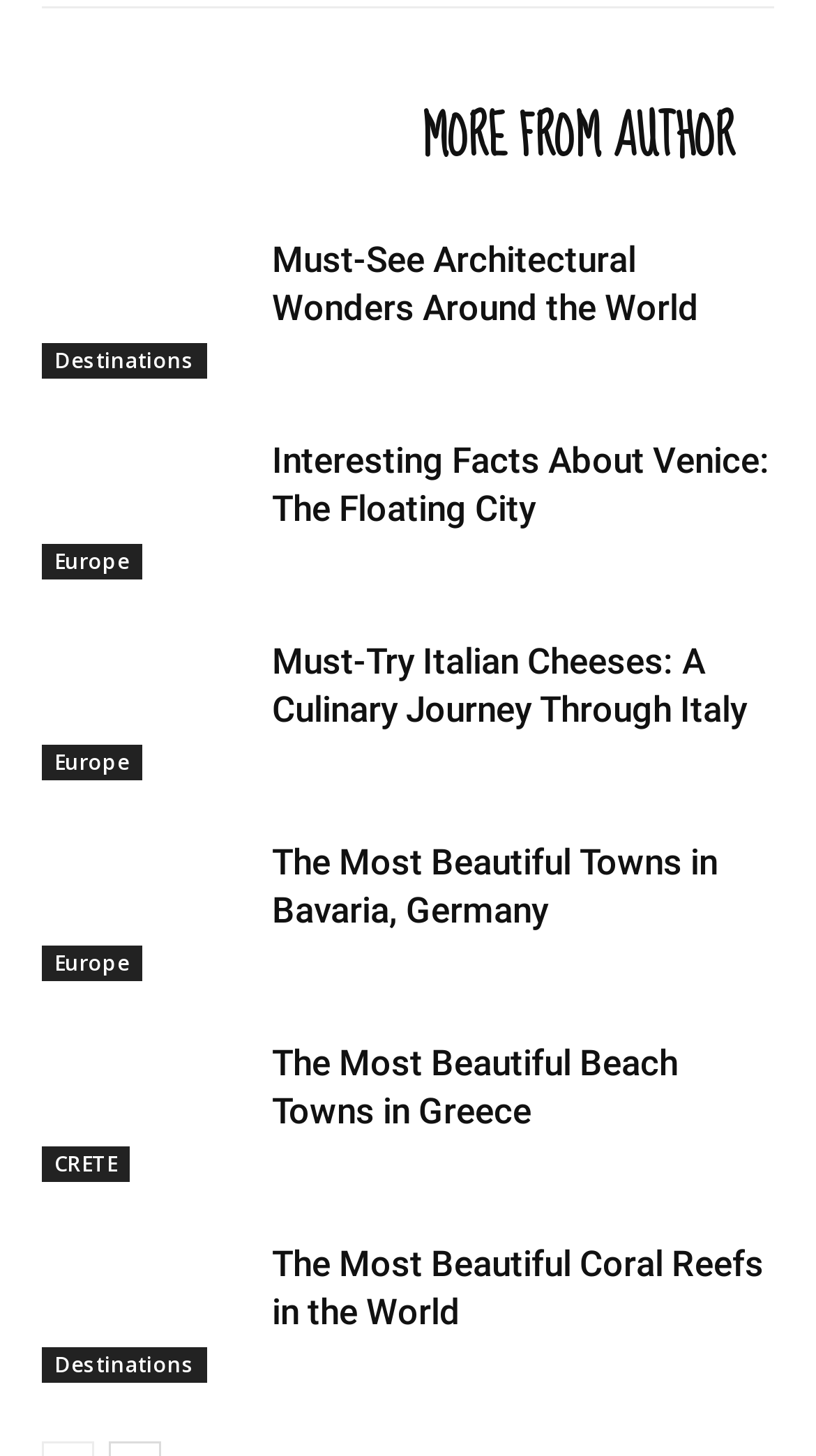Identify the bounding box coordinates for the element that needs to be clicked to fulfill this instruction: "Discover 'The Most Beautiful Beach Towns in Greece'". Provide the coordinates in the format of four float numbers between 0 and 1: [left, top, right, bottom].

[0.051, 0.713, 0.308, 0.812]